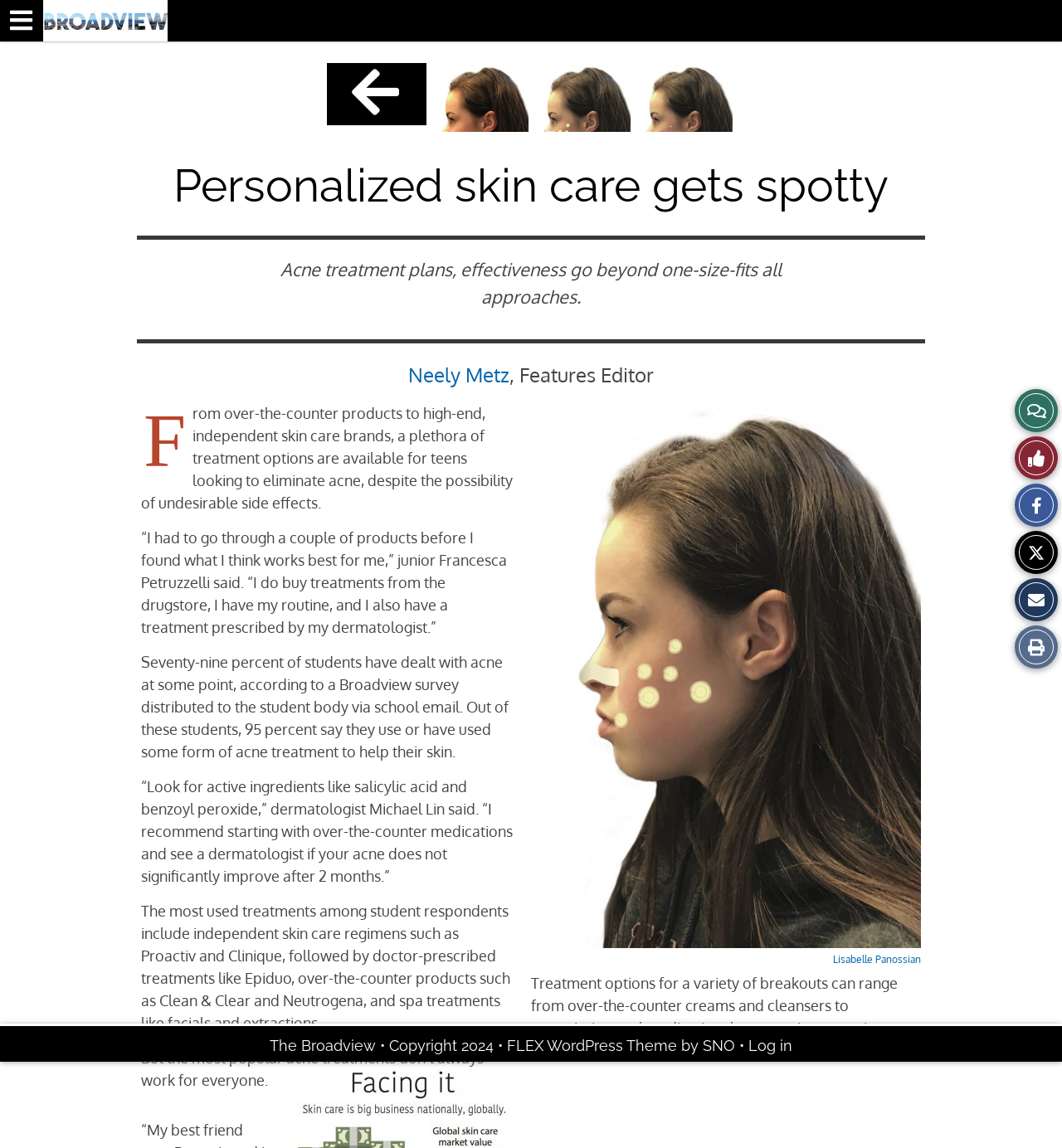Based on the image, please elaborate on the answer to the following question:
What percentage of students have dealt with acne?

I found the answer by reading the text that says 'Seventy-nine percent of students have dealt with acne at some point, according to a Broadview survey distributed to the student body via school email.' This indicates that 79 percent of students have dealt with acne.